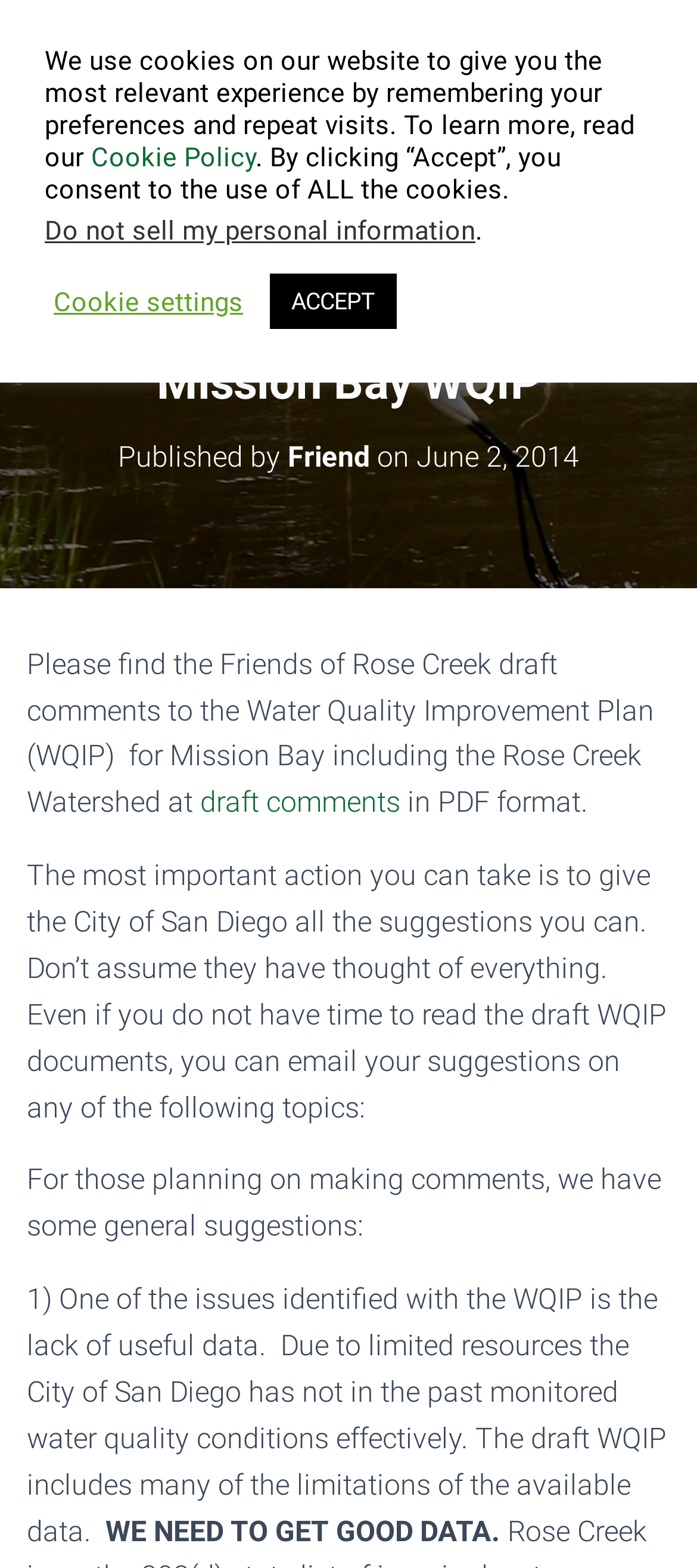Please identify the primary heading of the webpage and give its text content.

Please comment on the Mission Bay WQIP